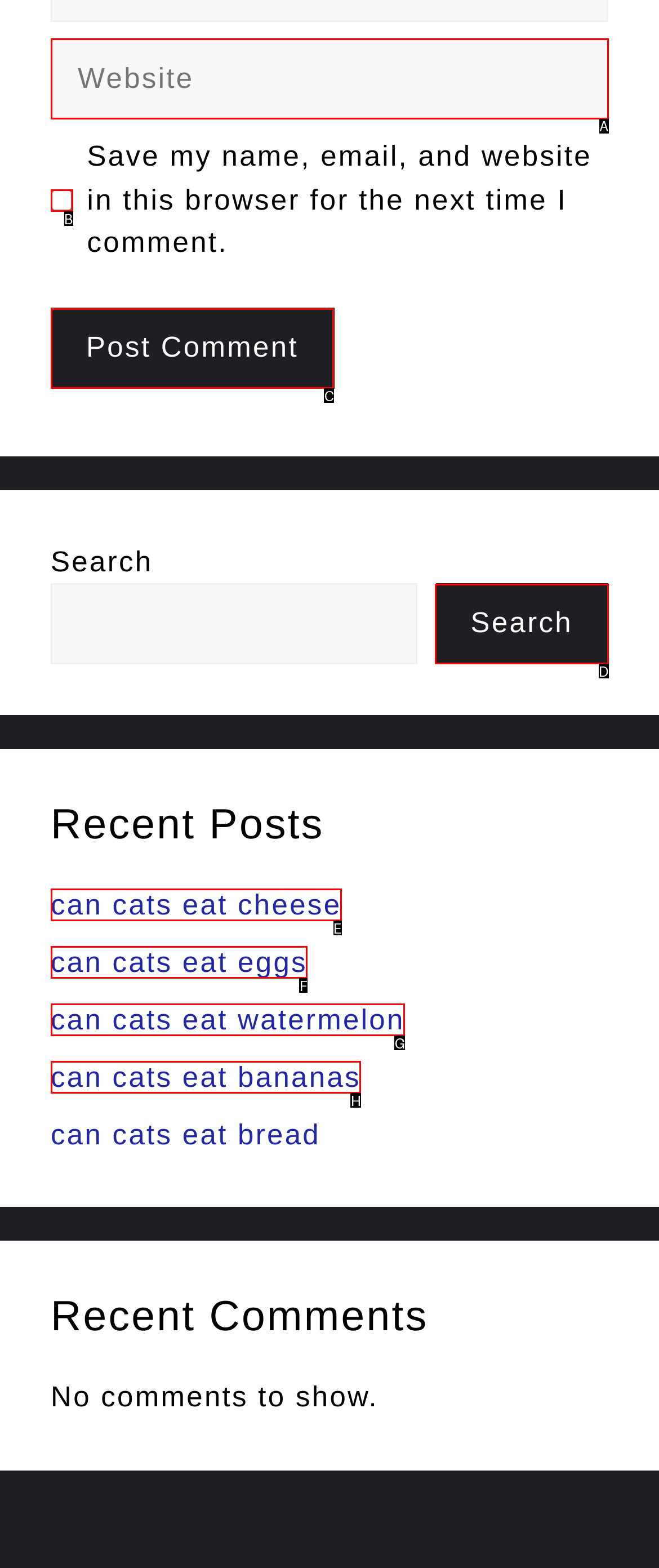Identify the HTML element that corresponds to the description: name="submit" value="Post Comment"
Provide the letter of the matching option from the given choices directly.

C